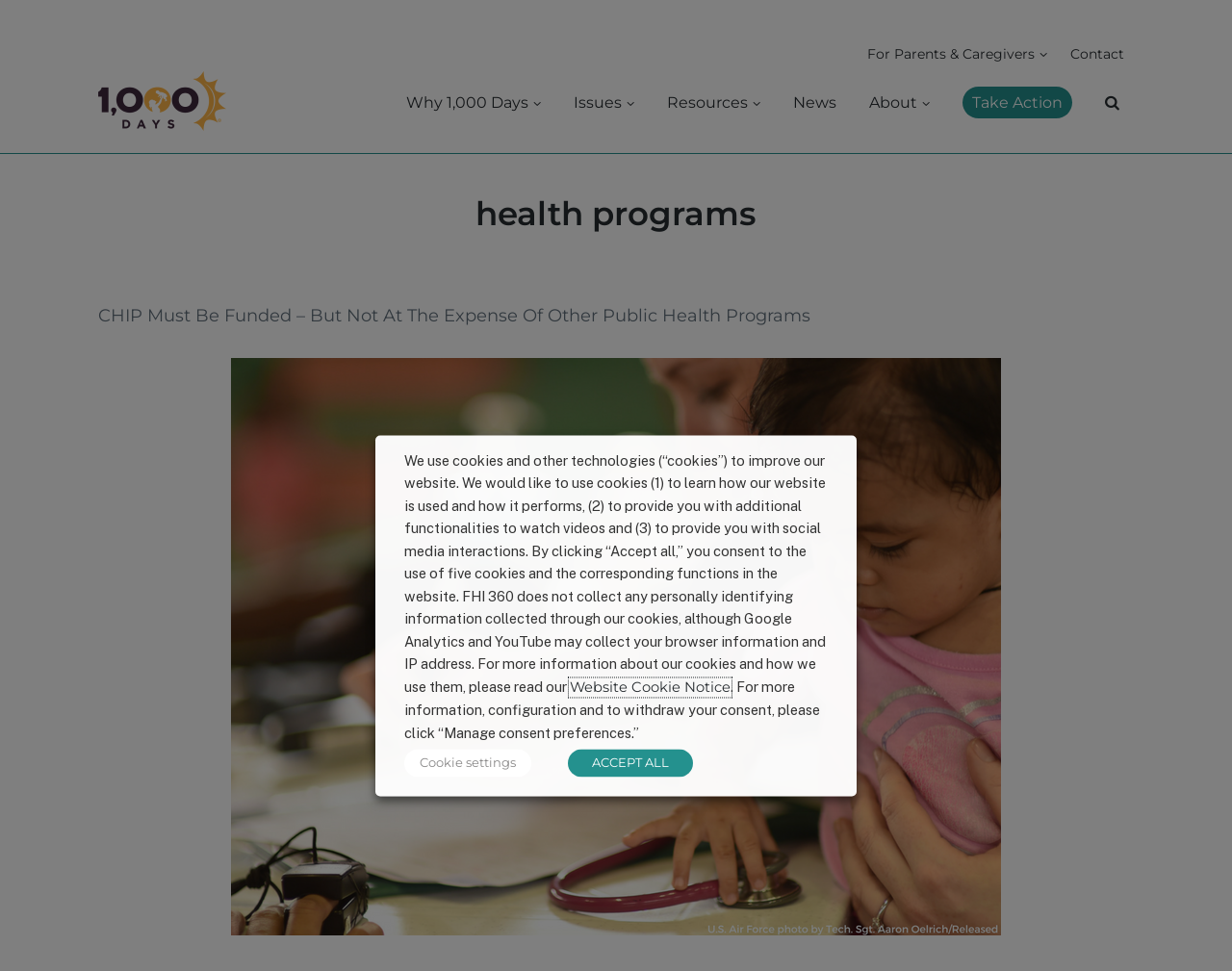What is the name of the organization?
From the details in the image, provide a complete and detailed answer to the question.

The name of the organization can be found in the top-left corner of the webpage, where it says '1,000 Days' with an image logo next to it. This is also a link that likely leads to the homepage of the organization.